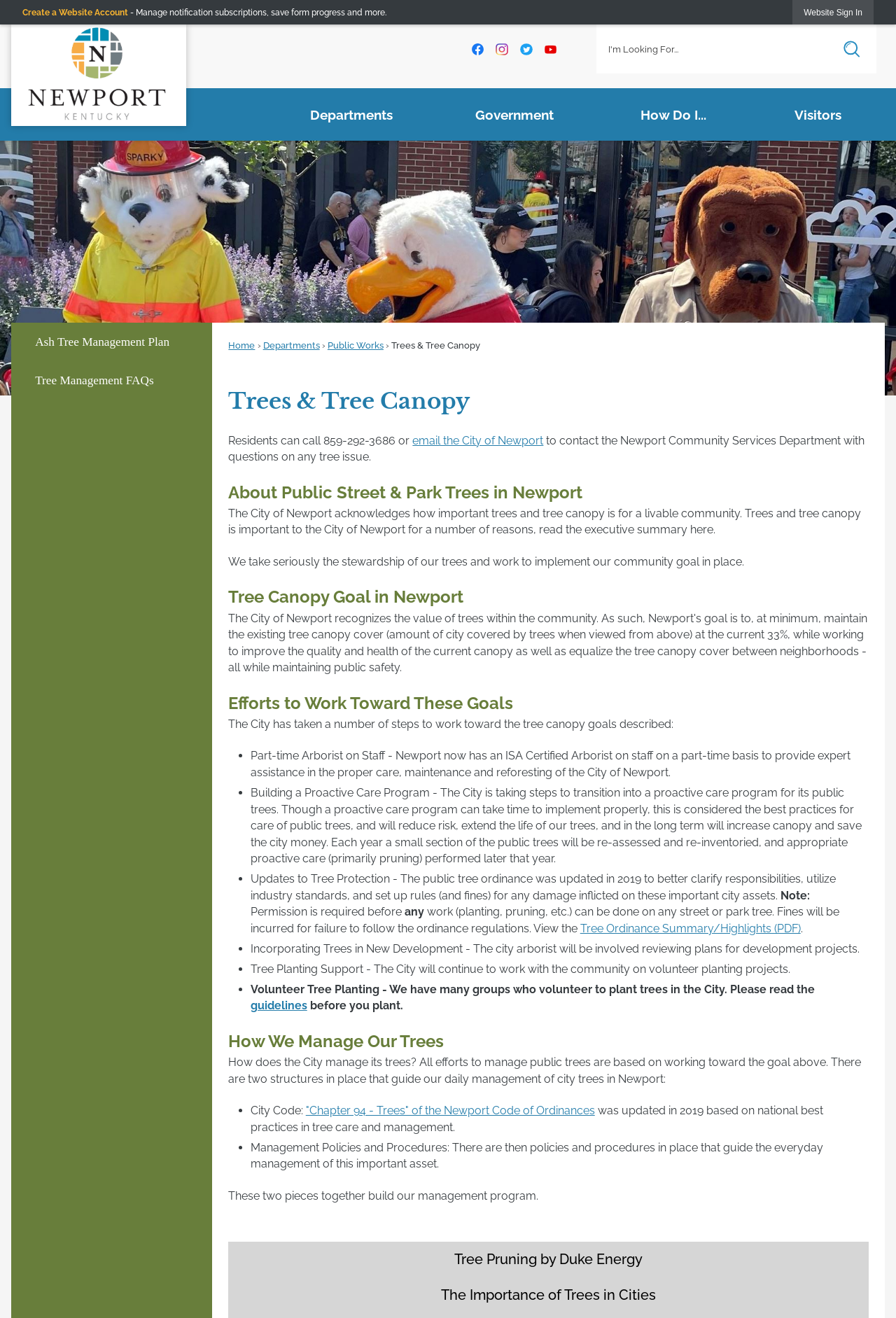Please identify the bounding box coordinates of the area I need to click to accomplish the following instruction: "Create a Website Account".

[0.025, 0.006, 0.143, 0.013]